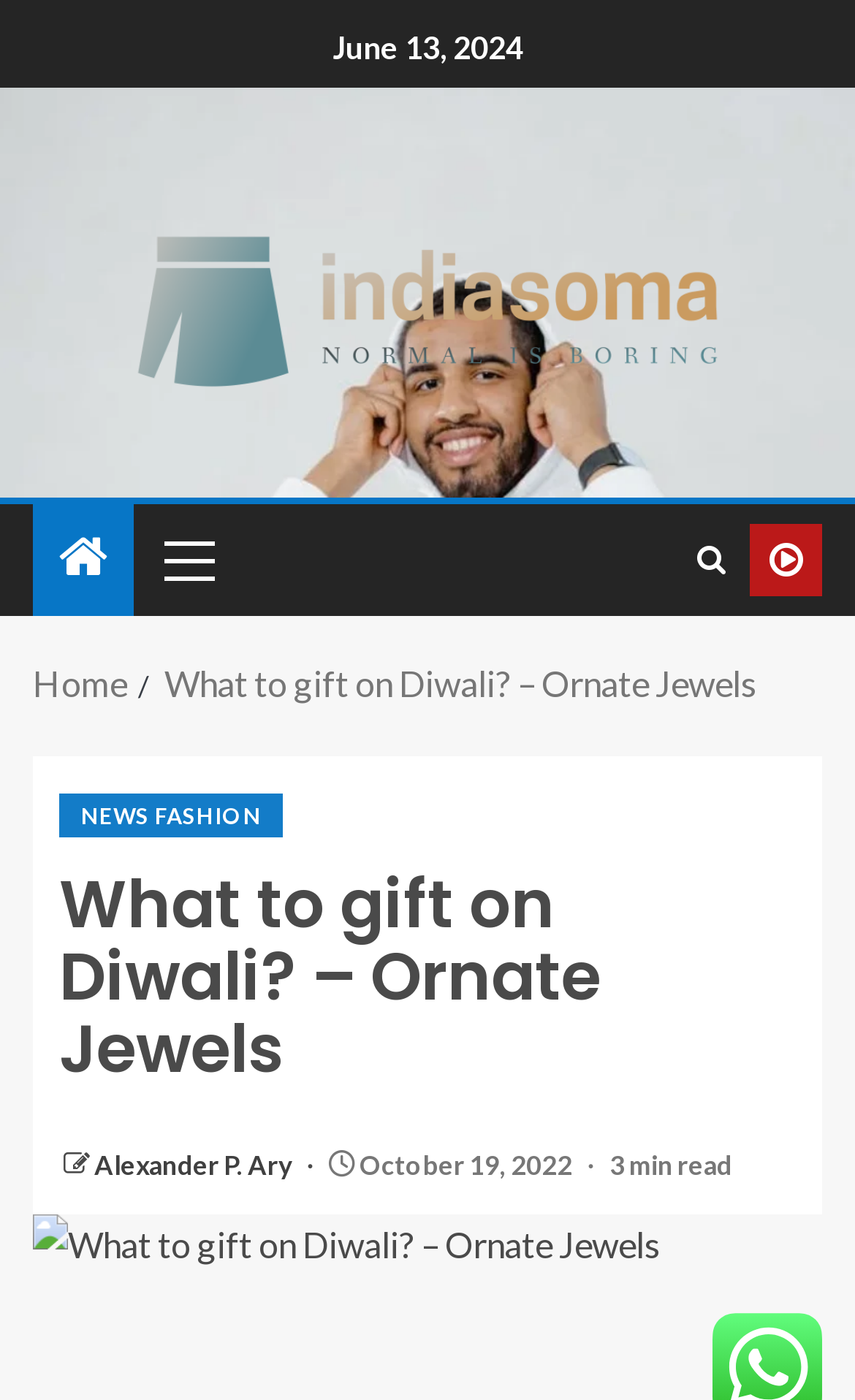Highlight the bounding box coordinates of the region I should click on to meet the following instruction: "view primary menu".

[0.167, 0.36, 0.269, 0.438]